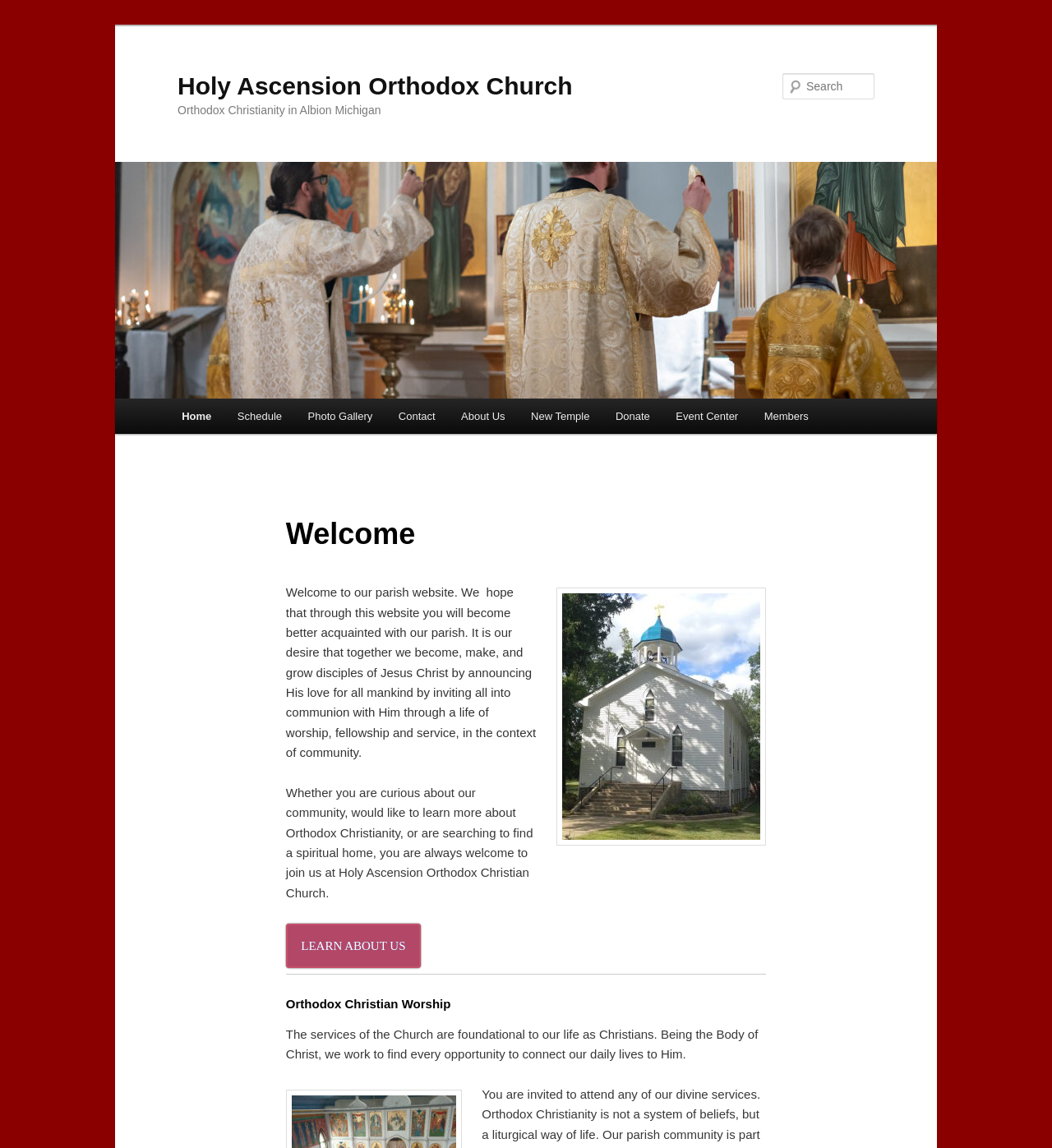Find the bounding box coordinates for the HTML element described as: "About Us". The coordinates should consist of four float values between 0 and 1, i.e., [left, top, right, bottom].

[0.426, 0.347, 0.492, 0.378]